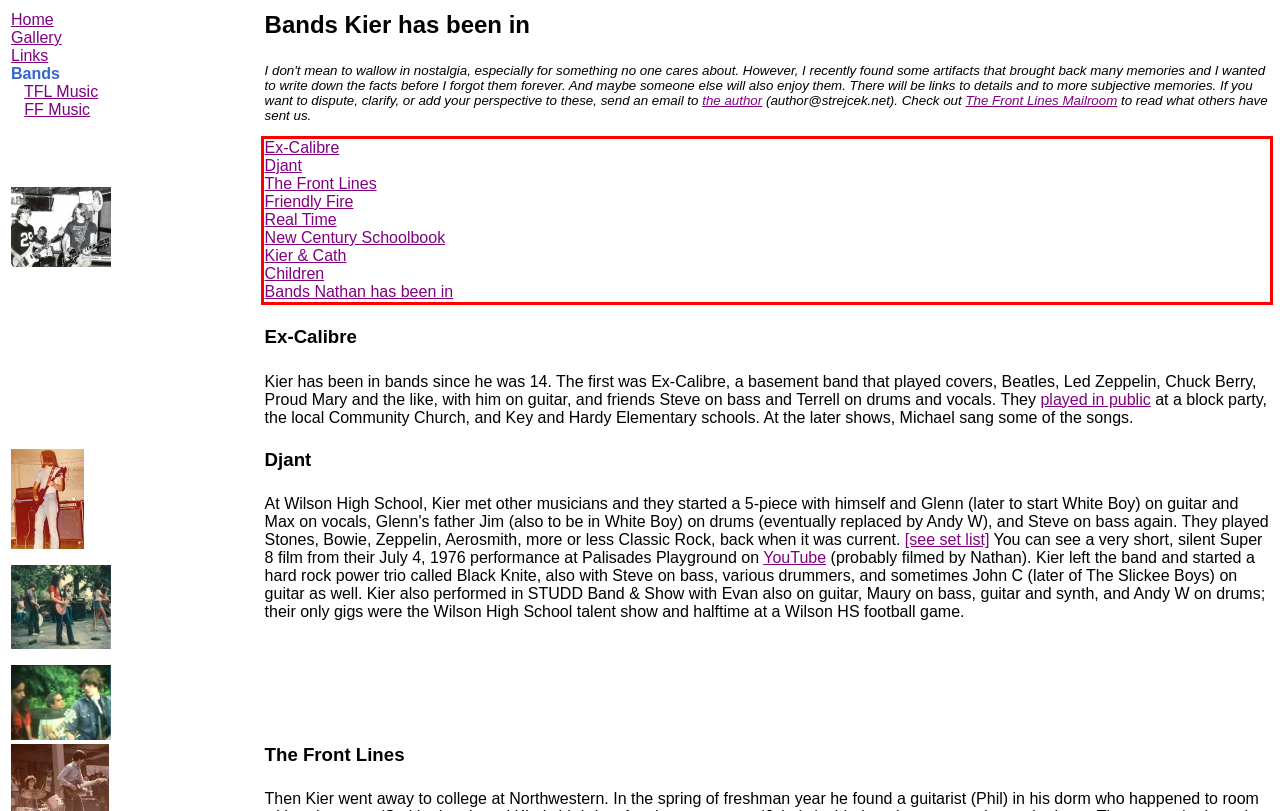With the given screenshot of a webpage, locate the red rectangle bounding box and extract the text content using OCR.

Ex-Calibre Djant The Front Lines Friendly Fire Real Time New Century Schoolbook Kier & Cath Children Bands Nathan has been in